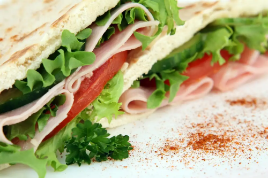Describe all significant details and elements found in the image.

This vibrant image showcases a deliciously layered sandwich featuring fresh ingredients wrapped in a soft, flatbread. The sandwich is packed with crisp lettuce, juicy tomato slices, and layers of tender ham, creating a visually appealing composition. A sprinkle of paprika adds a hint of color and spice, hinting at the flavor-packed experience awaiting the eater. This appealing dish is likely part of a broader collection of easy party appetizers, designed to impress guests with its simplicity and freshness. Perfect for gatherings, this sandwich embodies an effortless blend of taste and texture, making it a delightful choice for any social occasion.